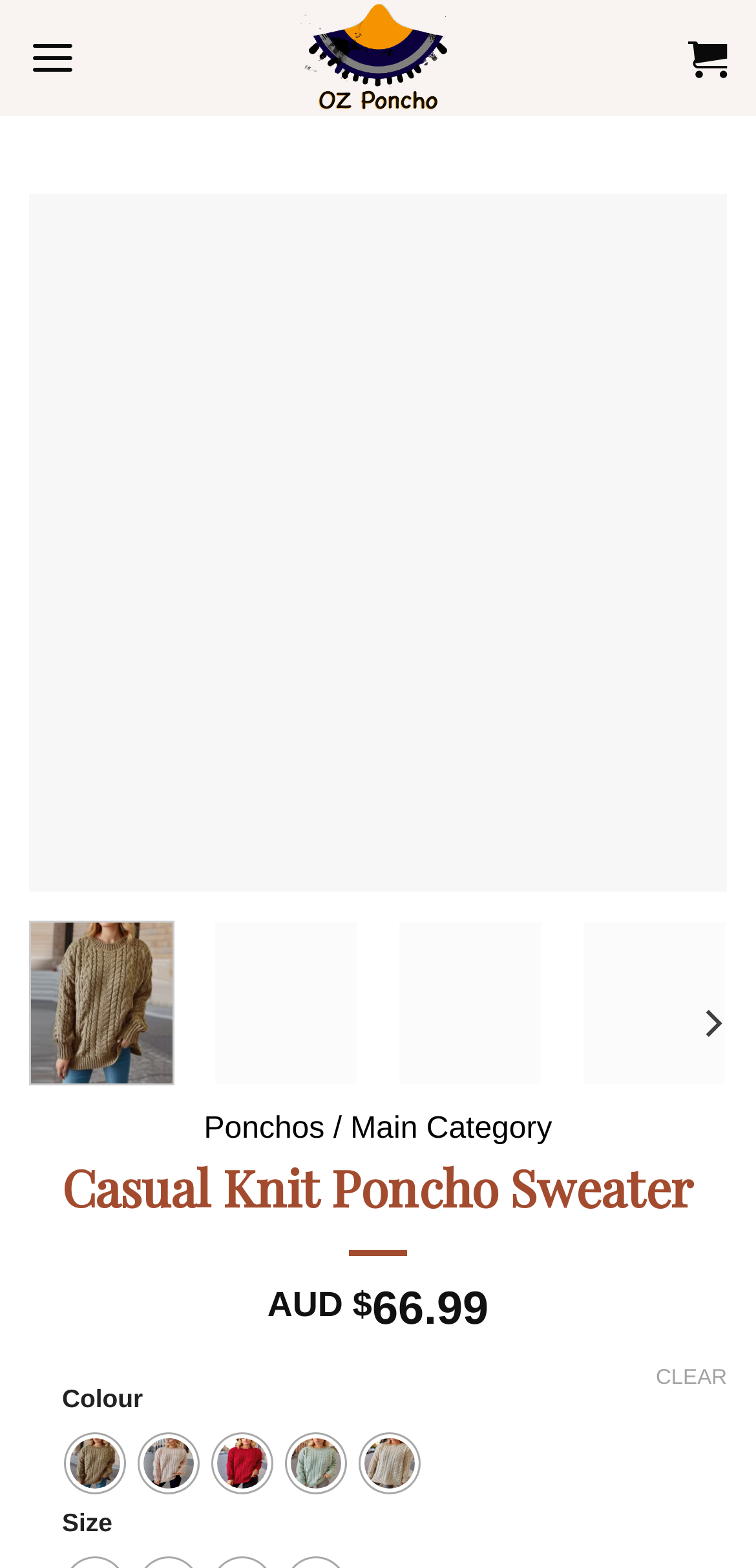Pinpoint the bounding box coordinates of the clickable area needed to execute the instruction: "Read Marvel Civil War by Michael Turner T-Shirt article". The coordinates should be specified as four float numbers between 0 and 1, i.e., [left, top, right, bottom].

None